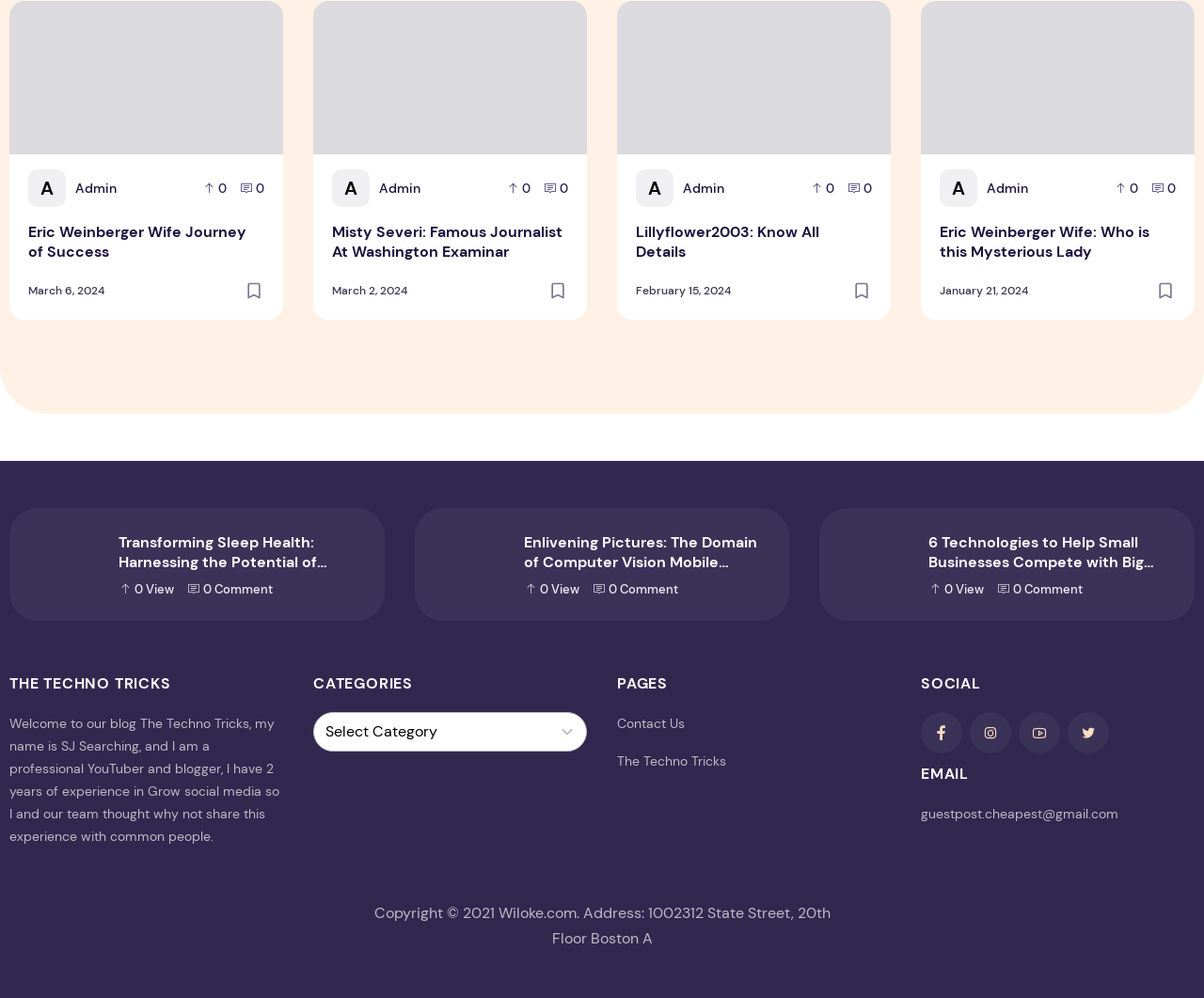Locate the bounding box coordinates of the element that needs to be clicked to carry out the instruction: "Click on the button to view comments on Misty Severi: Famous Journalist At Washington Examinar". The coordinates should be given as four float numbers ranging from 0 to 1, i.e., [left, top, right, bottom].

[0.455, 0.281, 0.472, 0.302]